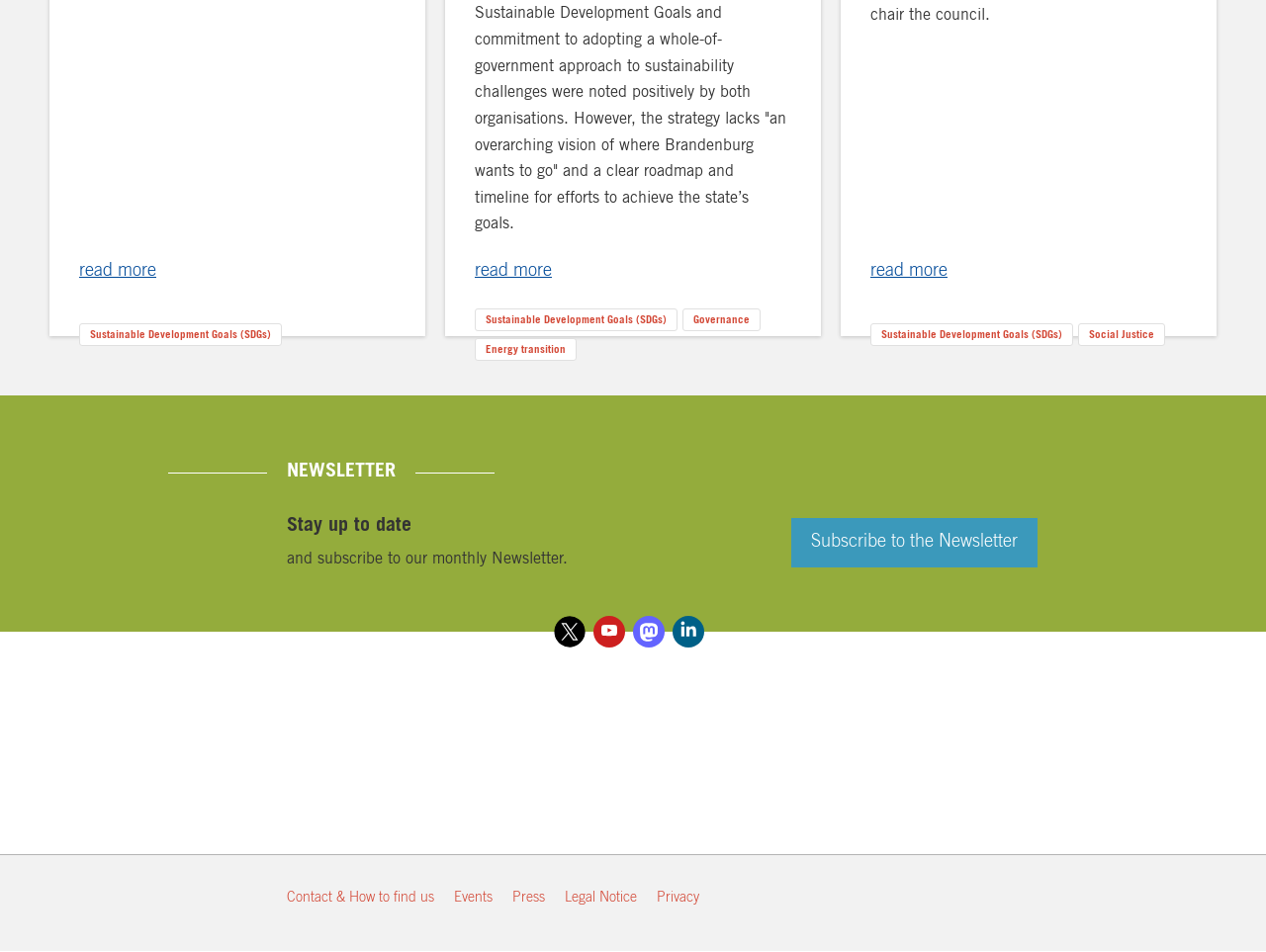Please identify the coordinates of the bounding box for the clickable region that will accomplish this instruction: "Read more about Sustainable Development Goals".

[0.062, 0.27, 0.123, 0.301]